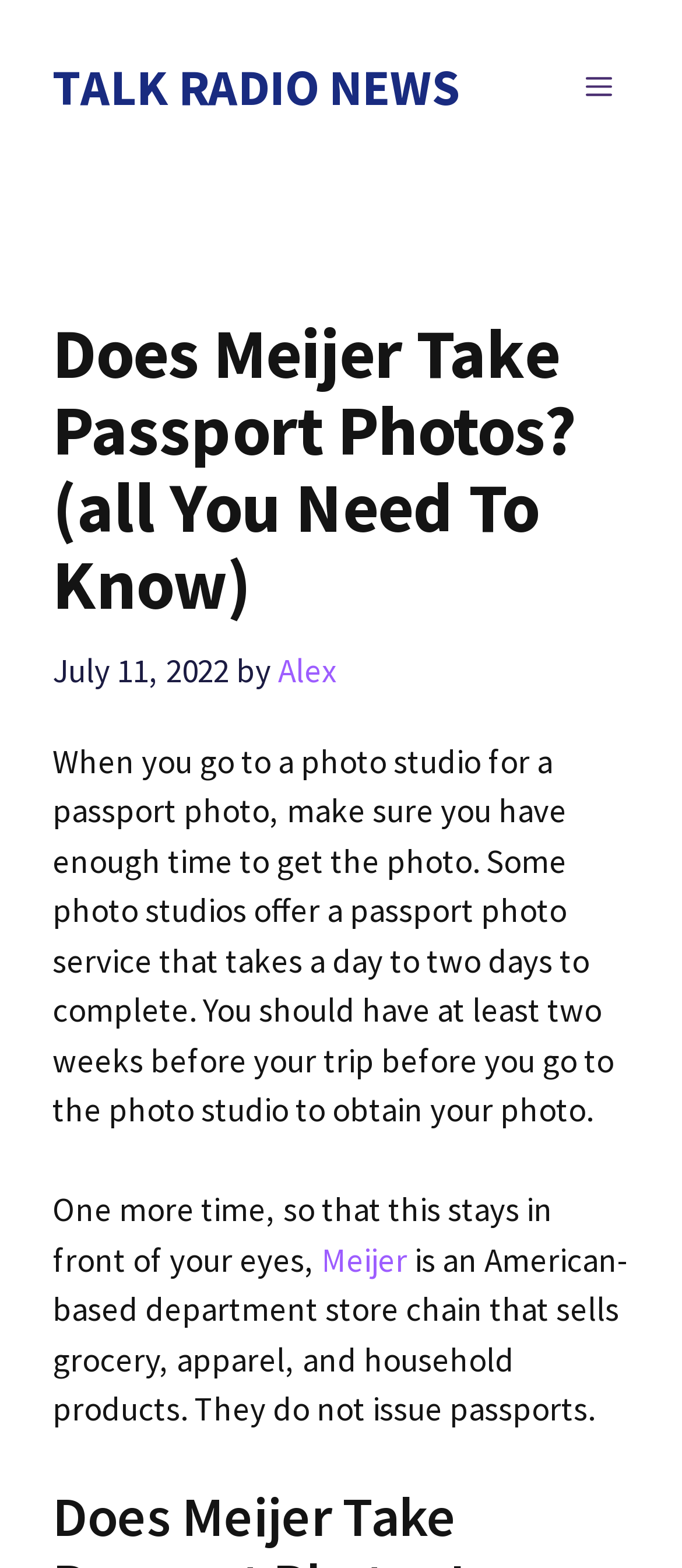Reply to the question with a single word or phrase:
What should you do before going to a photo studio?

Have enough time